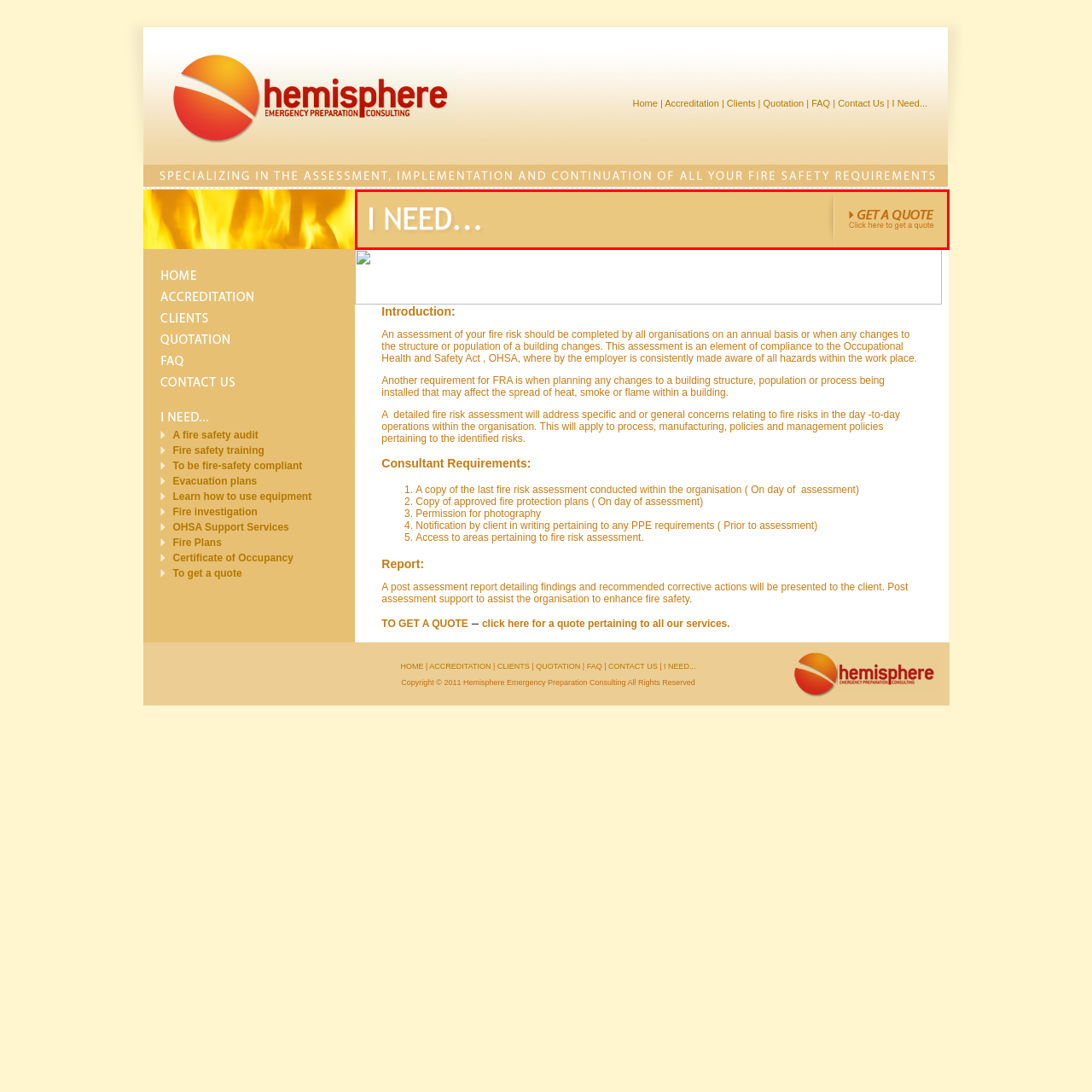Take a close look at the image outlined in red and answer the ensuing question with a single word or phrase:
What is the purpose of the 'GET A QUOTE' button?

to facilitate inquiries